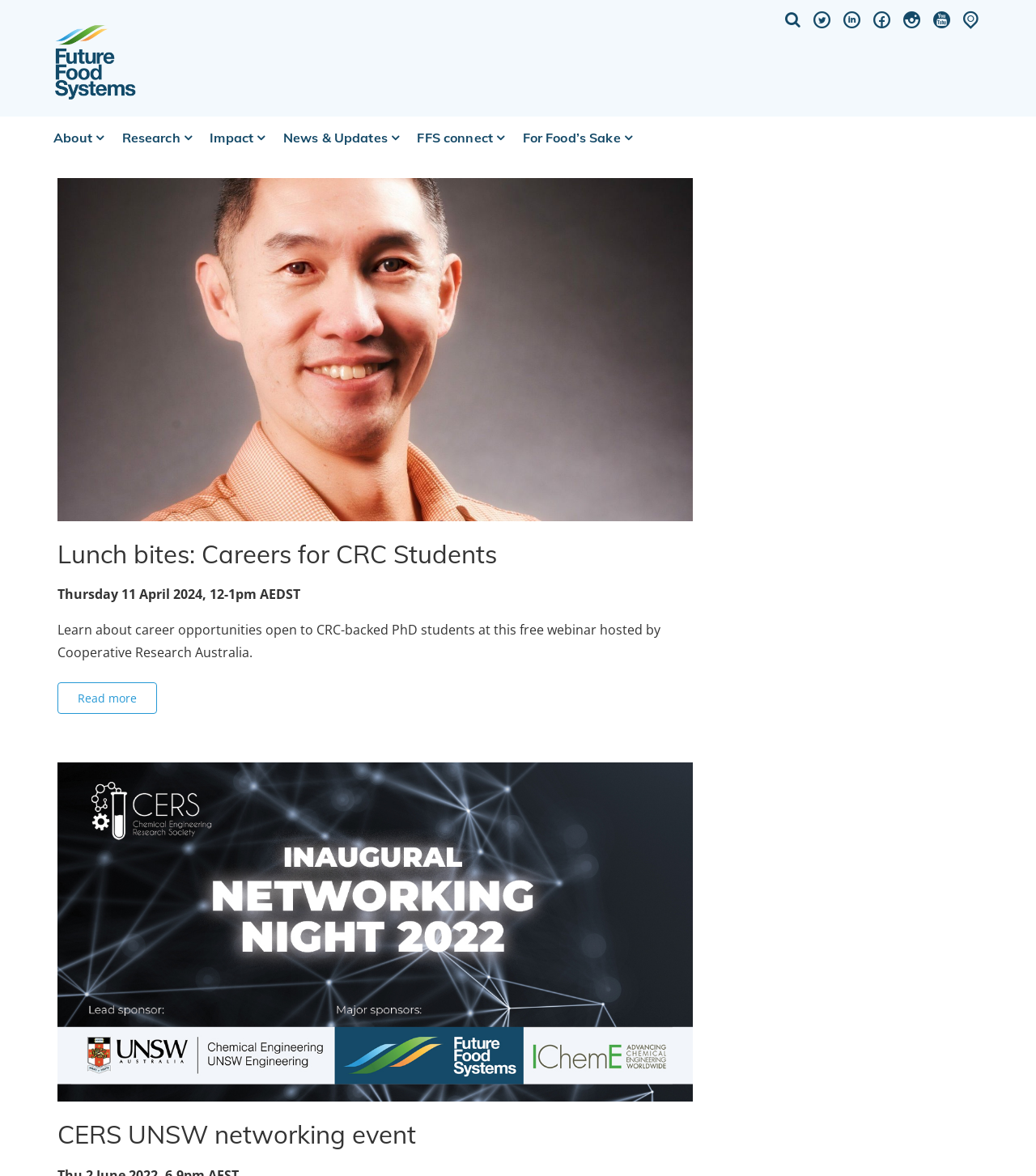Kindly determine the bounding box coordinates for the clickable area to achieve the given instruction: "Click the button at the top-right corner".

[0.751, 0.003, 0.779, 0.031]